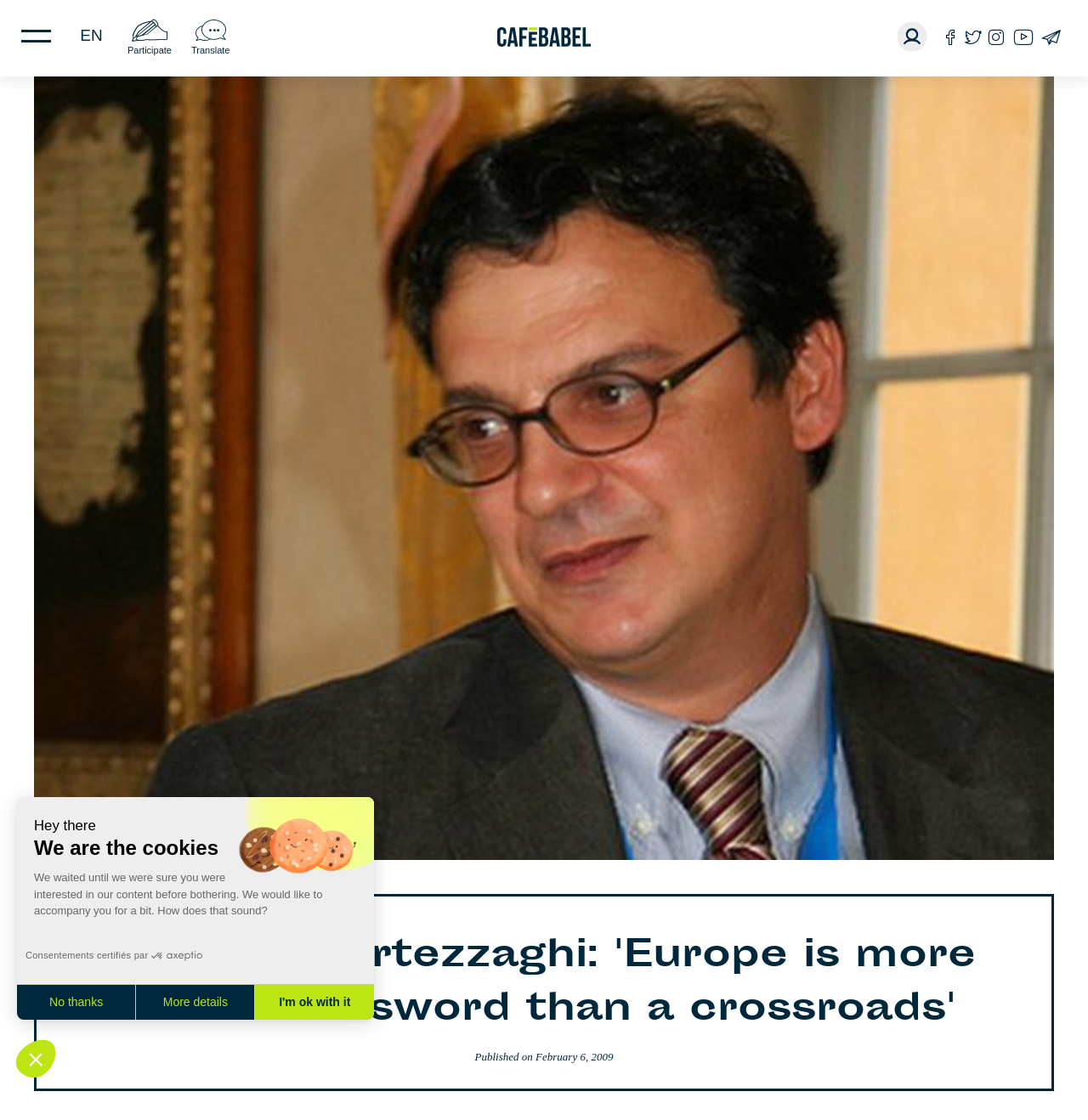Please identify the bounding box coordinates of the clickable area that will fulfill the following instruction: "View profile". The coordinates should be in the format of four float numbers between 0 and 1, i.e., [left, top, right, bottom].

[0.812, 0.004, 0.863, 0.061]